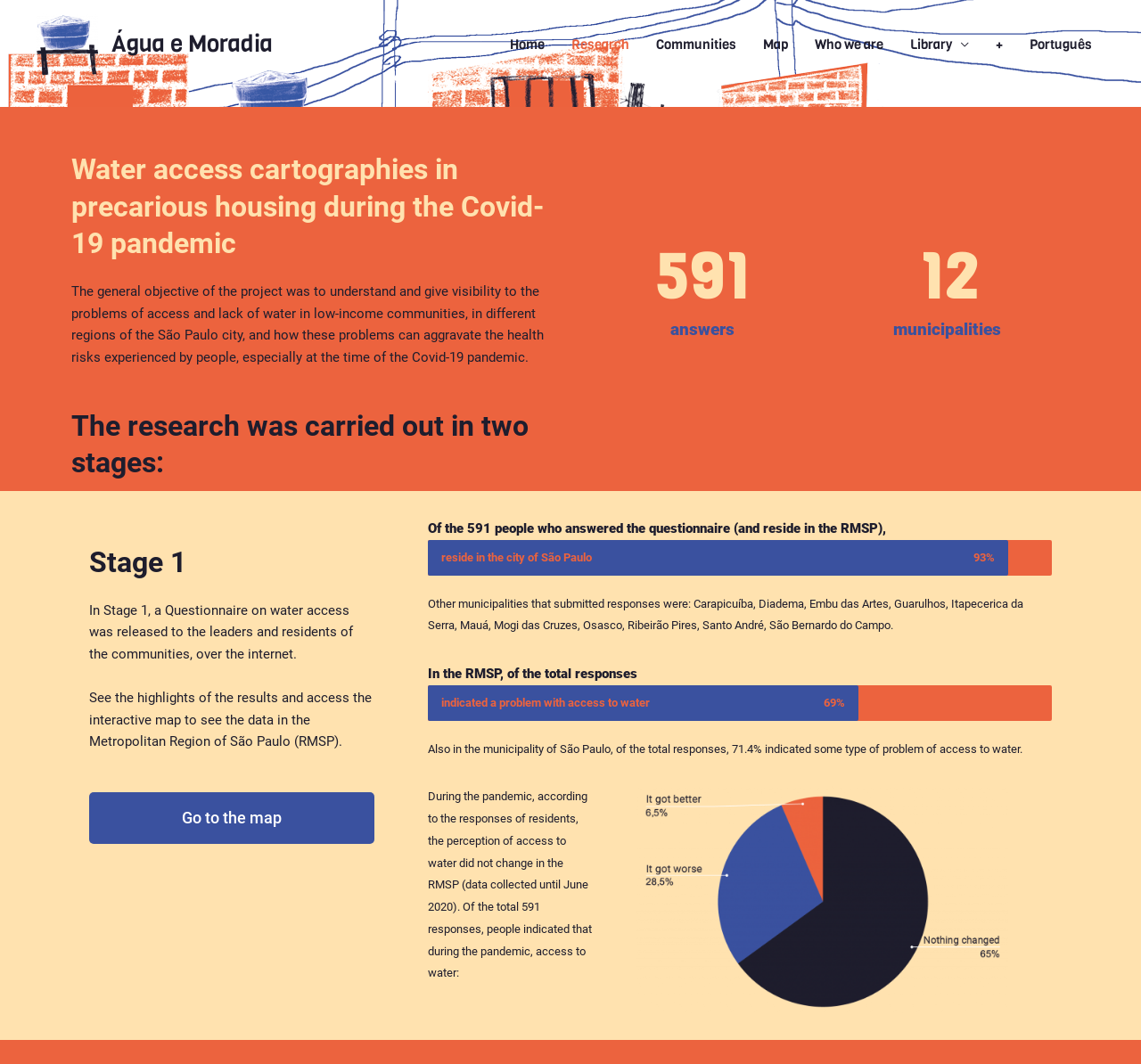Locate the bounding box coordinates of the clickable region necessary to complete the following instruction: "Click the 'Go to the map' button". Provide the coordinates in the format of four float numbers between 0 and 1, i.e., [left, top, right, bottom].

[0.078, 0.745, 0.328, 0.793]